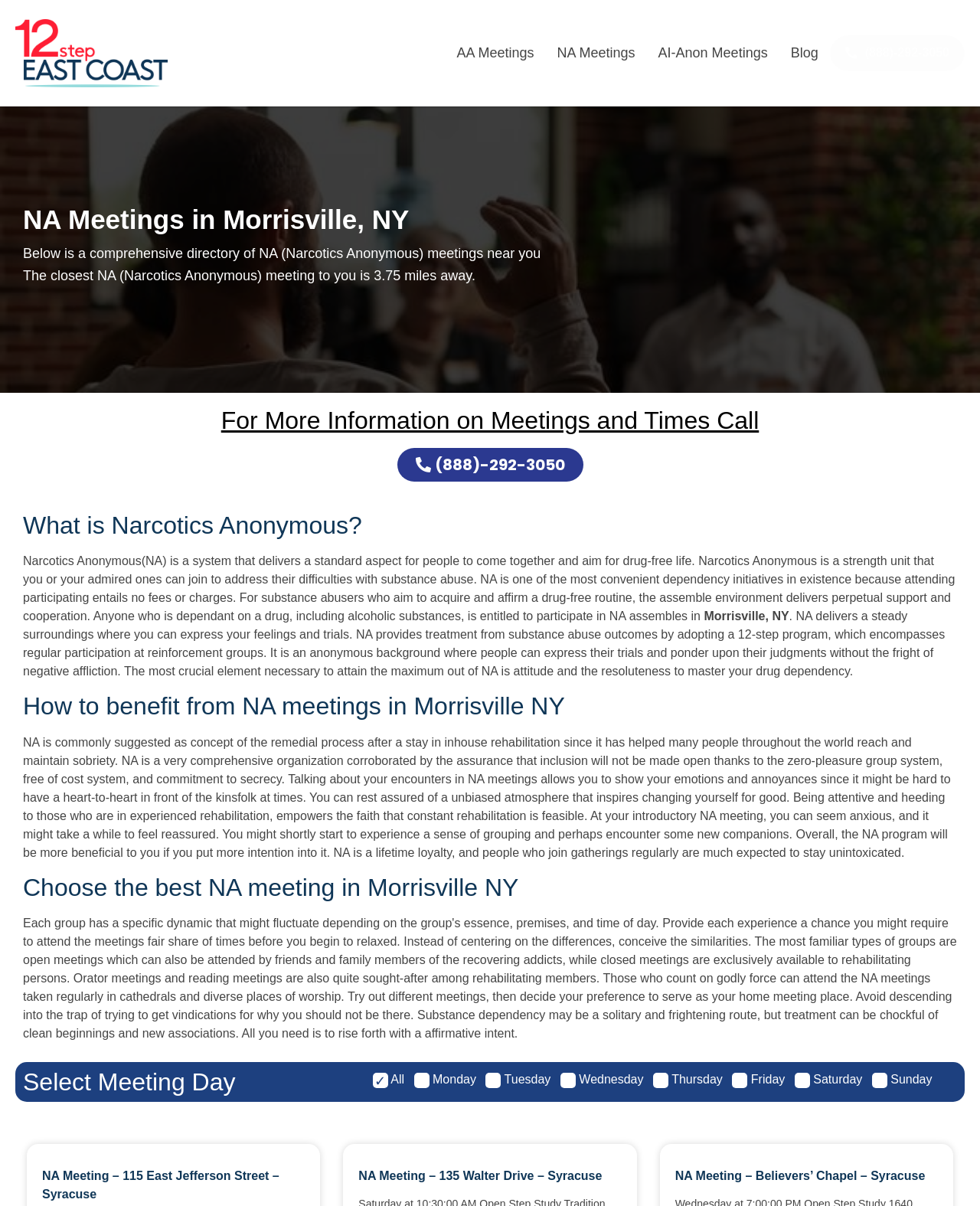Please identify the bounding box coordinates of where to click in order to follow the instruction: "Click on AA Meetings".

[0.454, 0.029, 0.557, 0.059]